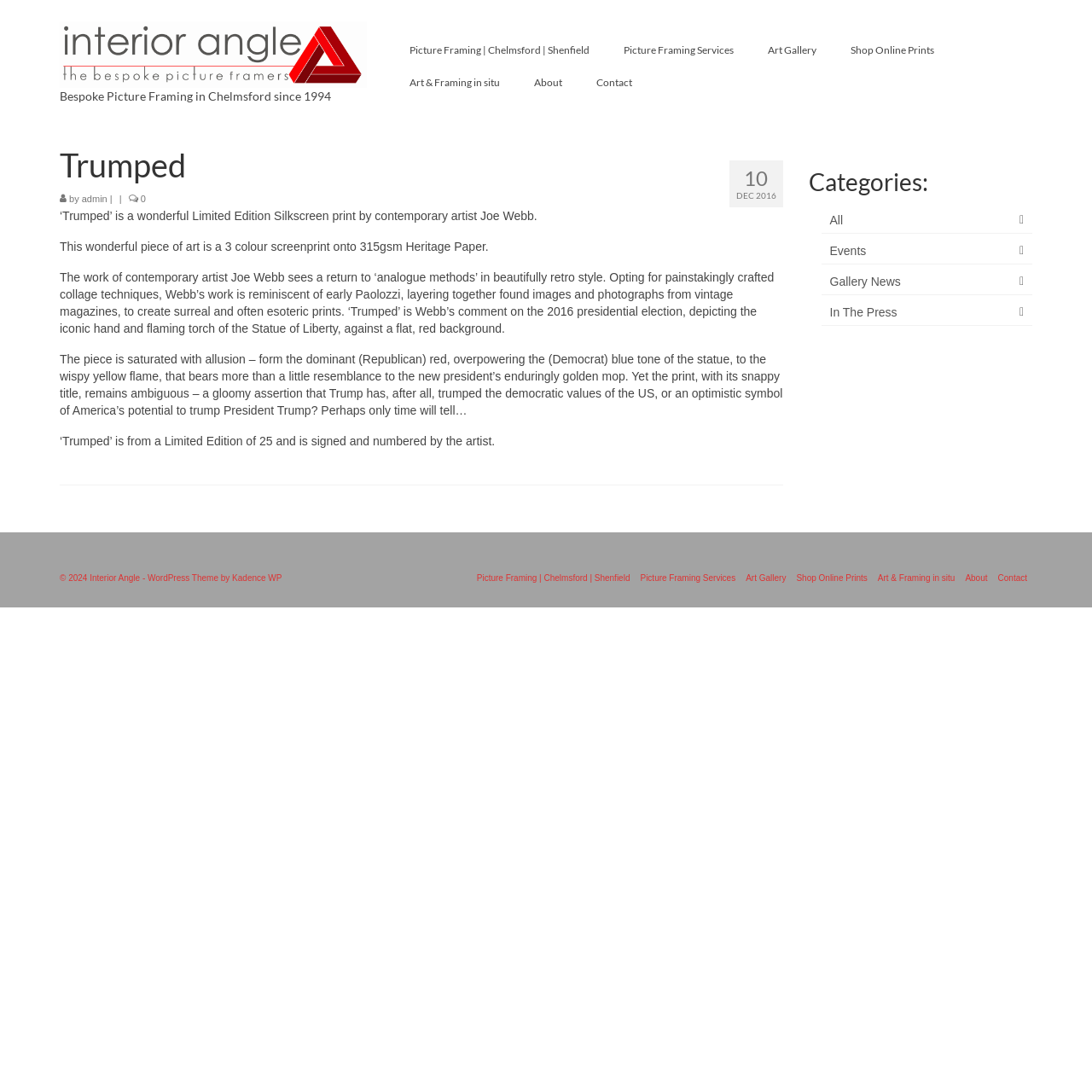Identify and provide the bounding box for the element described by: "Shop Online Prints".

[0.725, 0.519, 0.799, 0.541]